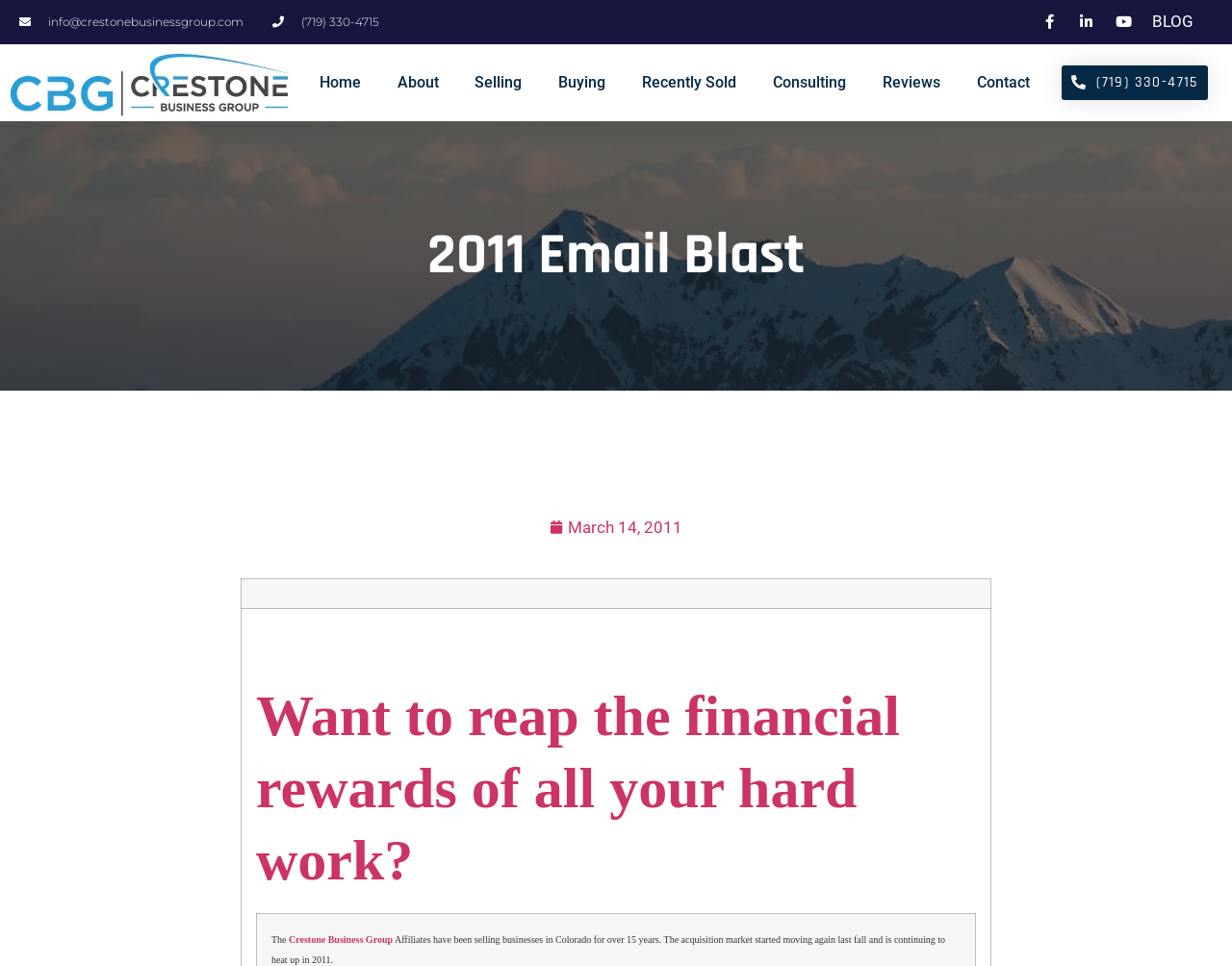Your task is to extract the text of the main heading from the webpage.

2011 Email Blast